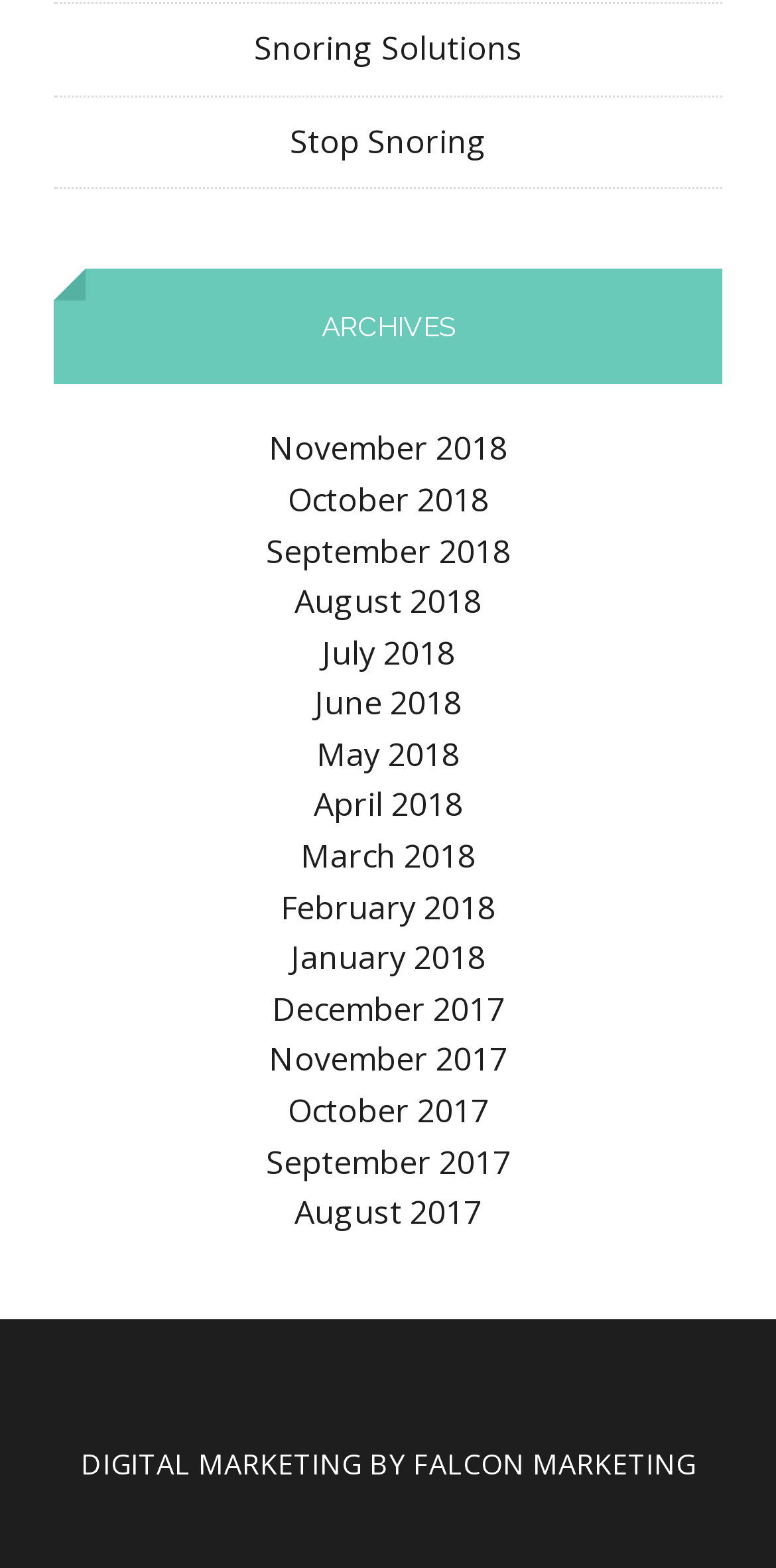Find the bounding box coordinates of the element you need to click on to perform this action: 'Go to November 2018'. The coordinates should be represented by four float values between 0 and 1, in the format [left, top, right, bottom].

[0.346, 0.272, 0.654, 0.3]